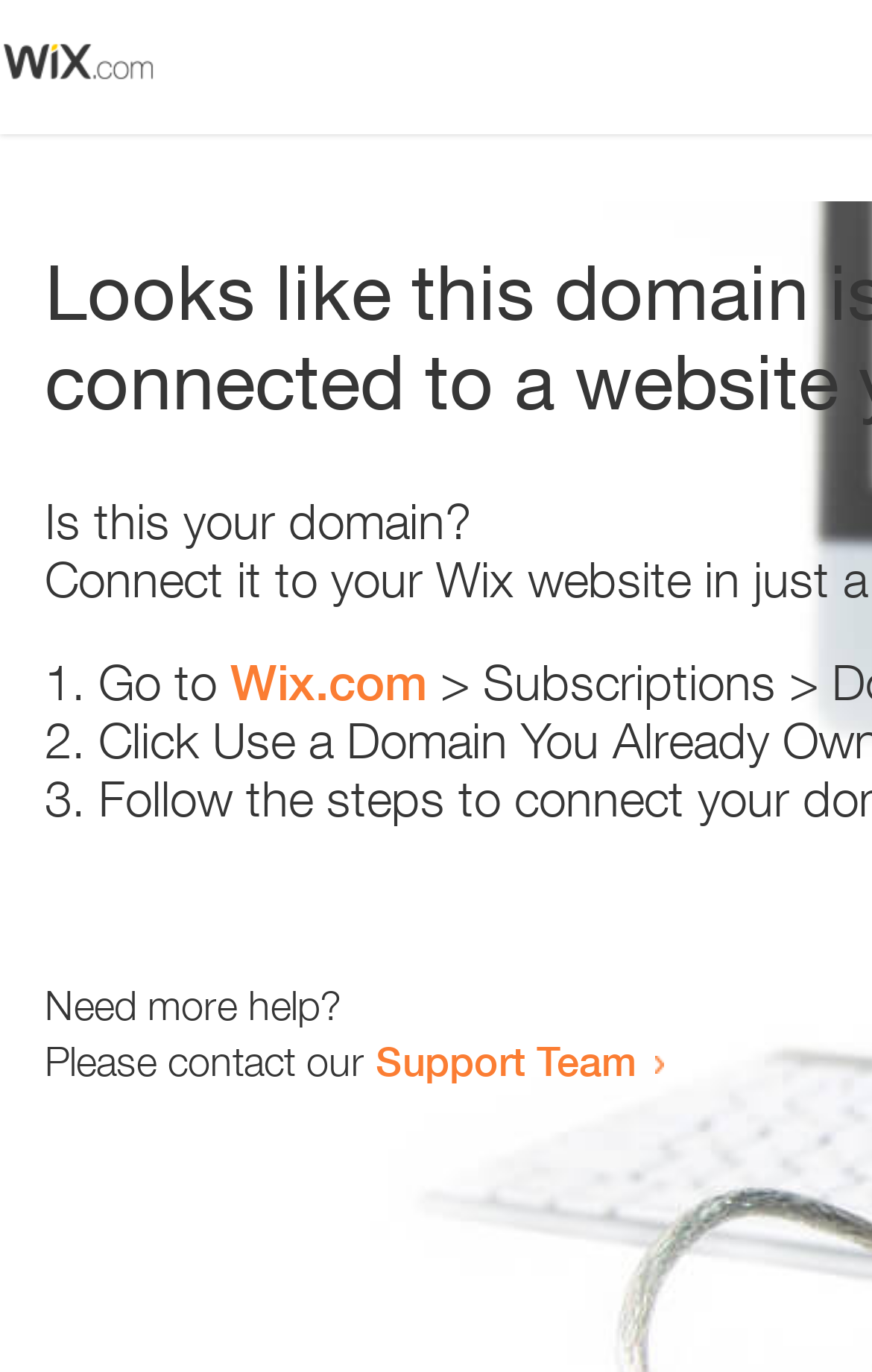Provide your answer in one word or a succinct phrase for the question: 
How many sentences are there in the main text?

3